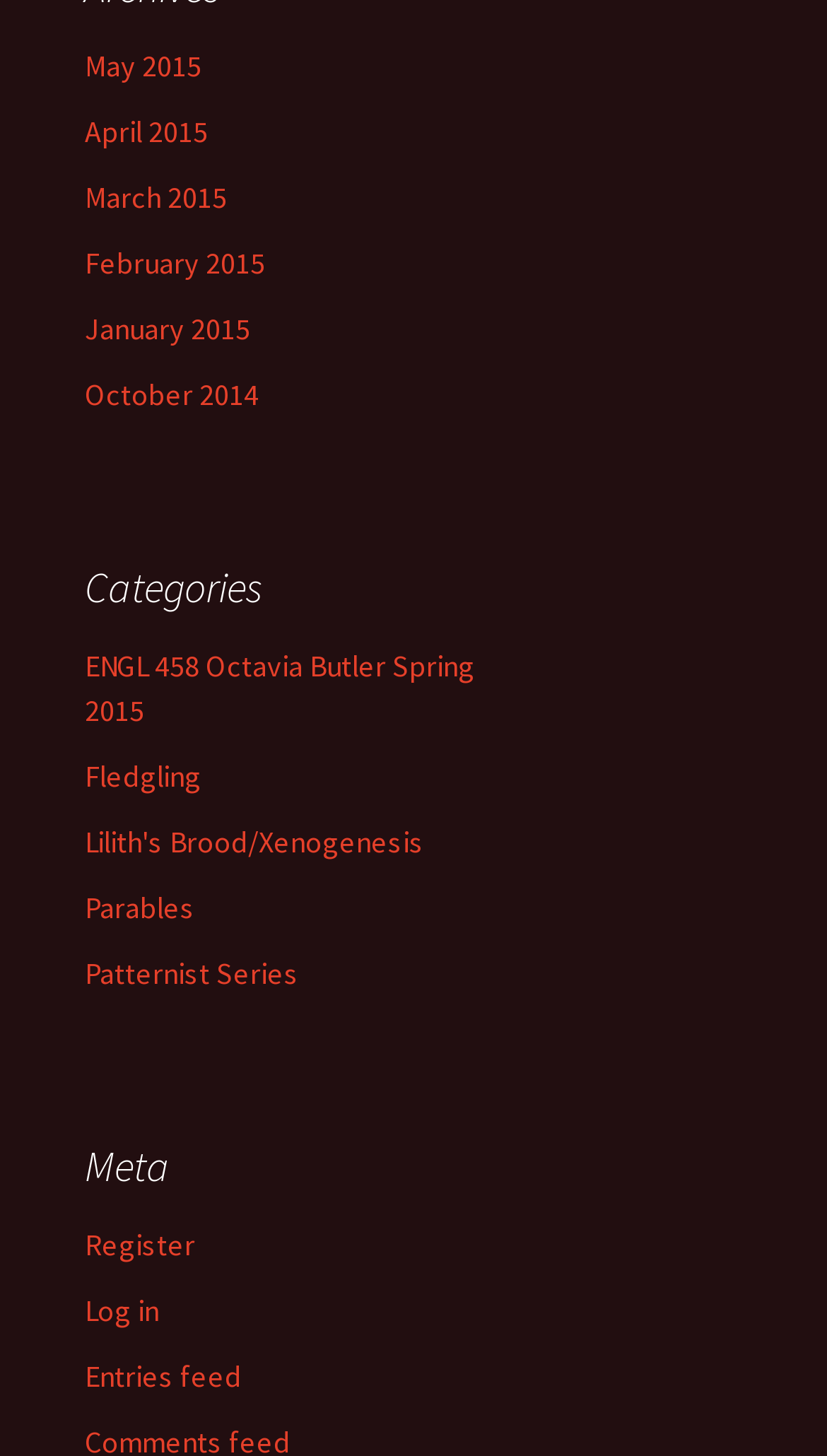Please identify the bounding box coordinates of the element that needs to be clicked to perform the following instruction: "Browse categories of ENGL 458 Octavia Butler Spring 2015".

[0.103, 0.443, 0.574, 0.5]